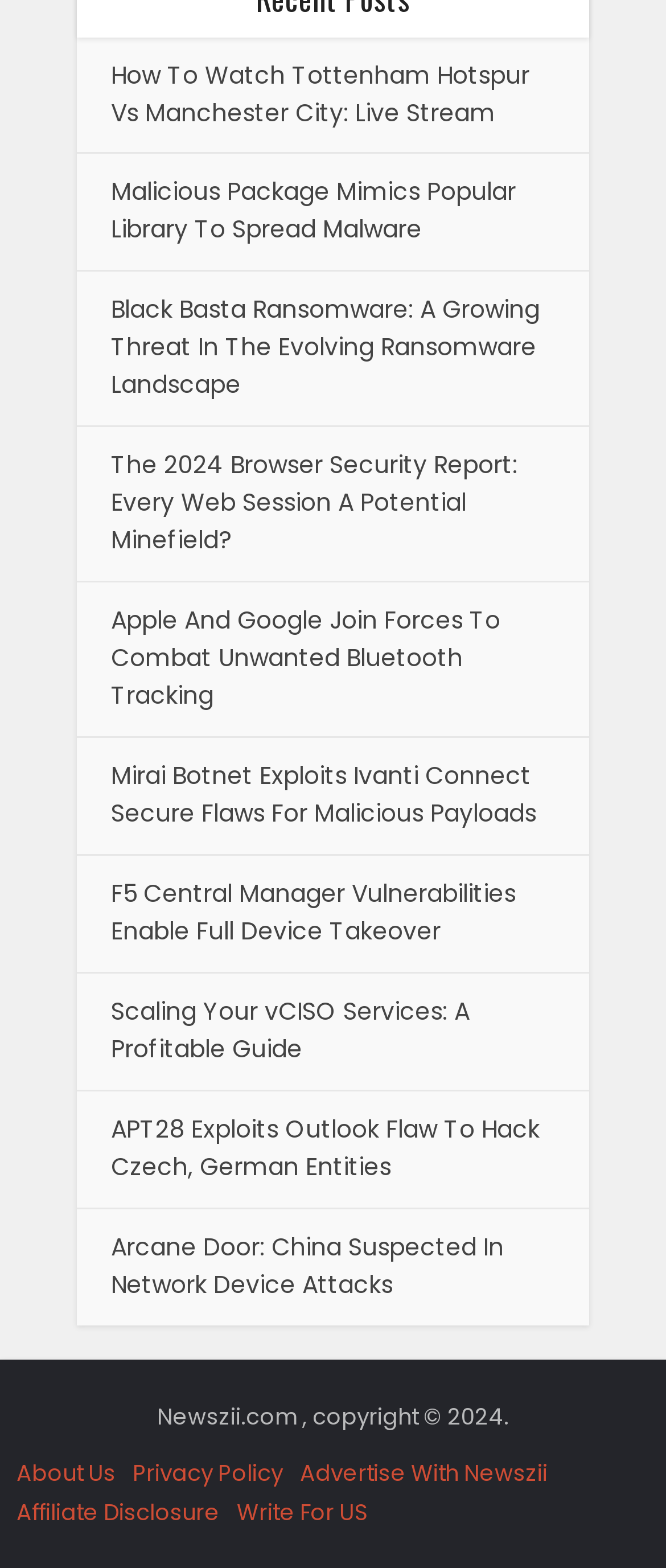Locate the bounding box coordinates of the element you need to click to accomplish the task described by this instruction: "Check the privacy policy".

[0.199, 0.929, 0.425, 0.95]